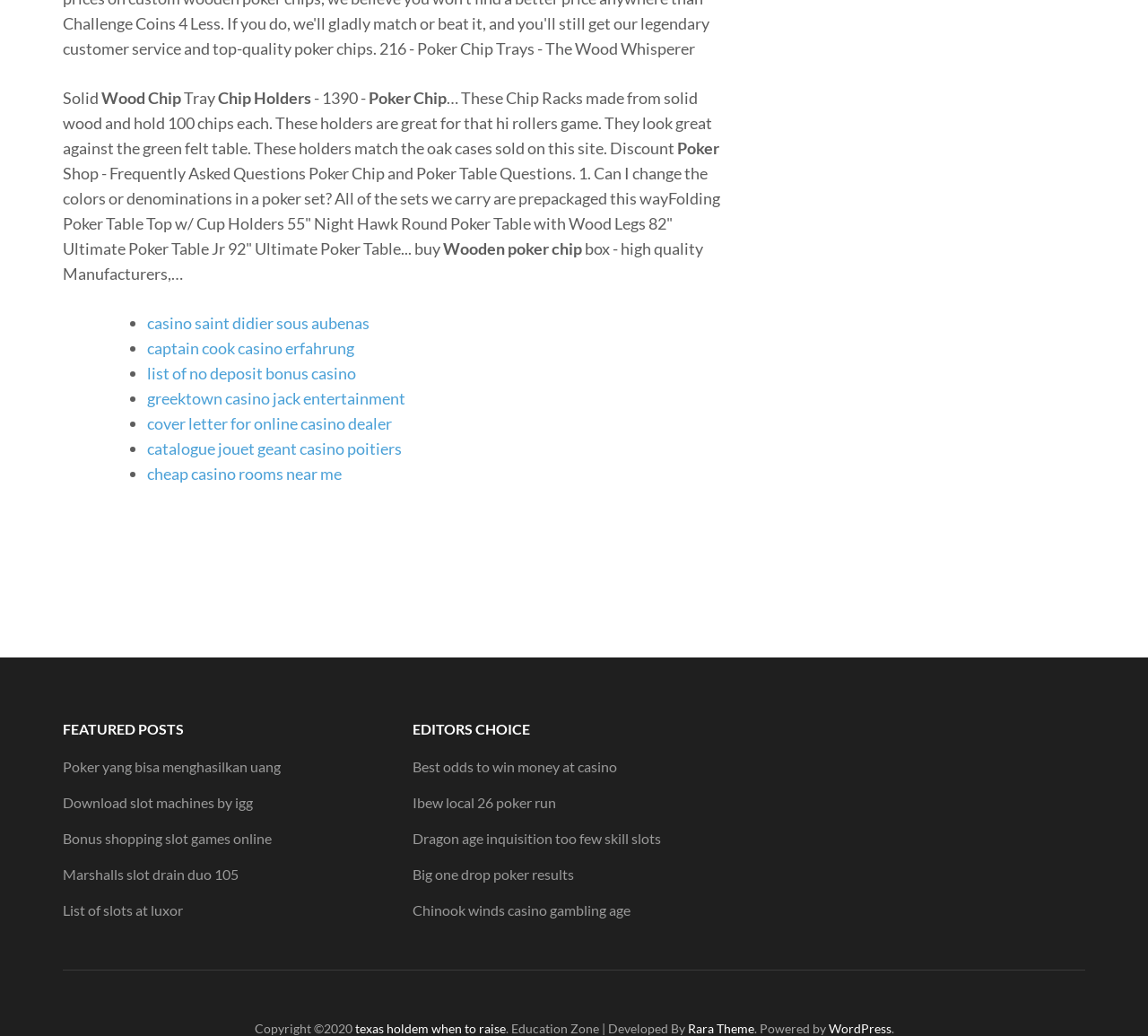Could you specify the bounding box coordinates for the clickable section to complete the following instruction: "Read about the best odds to win money at casino"?

[0.359, 0.732, 0.537, 0.748]